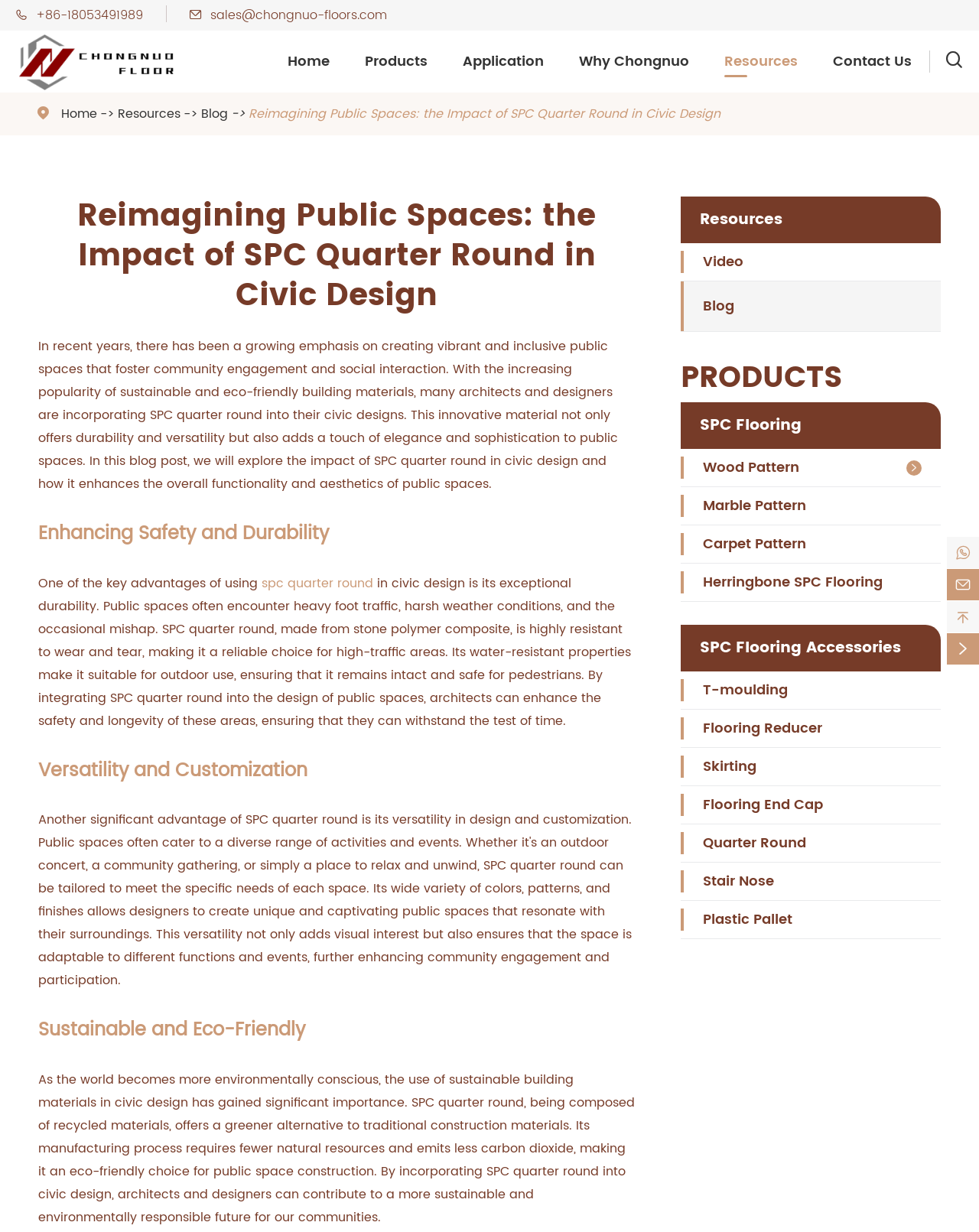Please provide a comprehensive answer to the question below using the information from the image: What is the company name?

I found the company name by looking at the link with the text 'Chongnuo (Shandong) New Material Co., Ltd.' which is located at the top of the webpage.